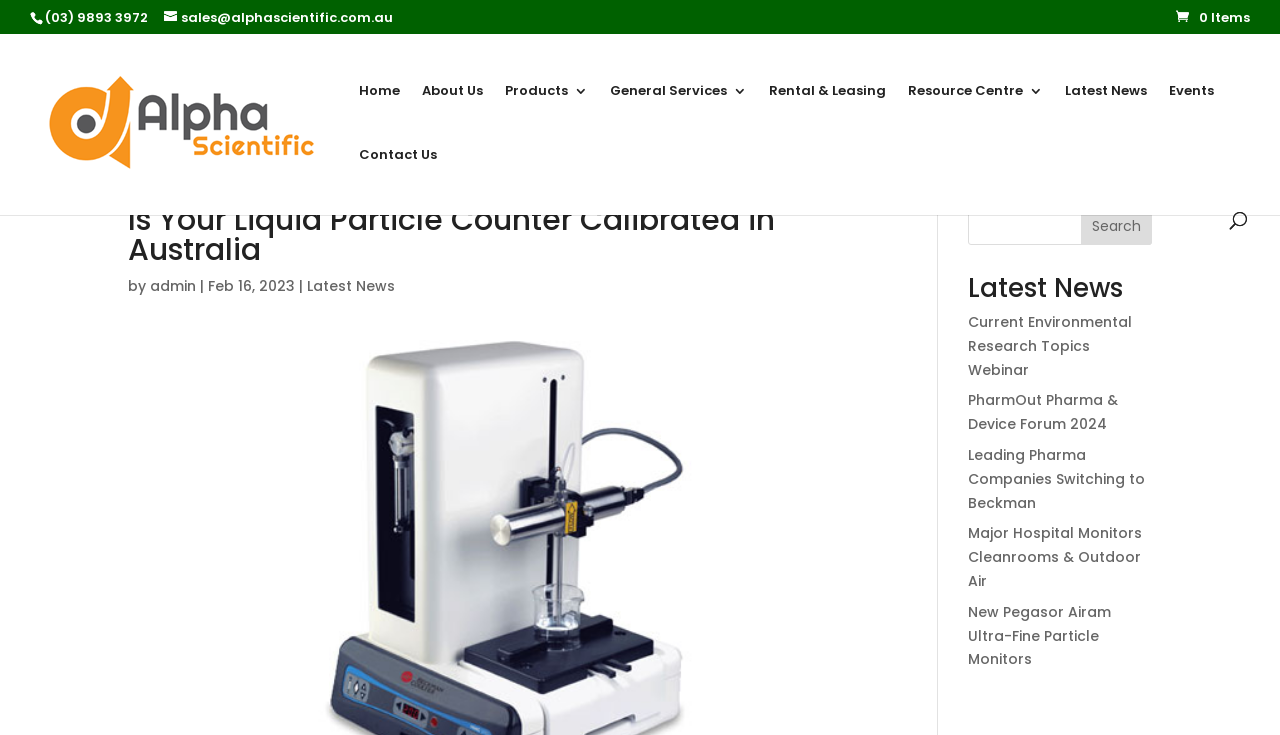Provide a one-word or one-phrase answer to the question:
What is the company name associated with the image?

Alpha Scientific Pty Ltd